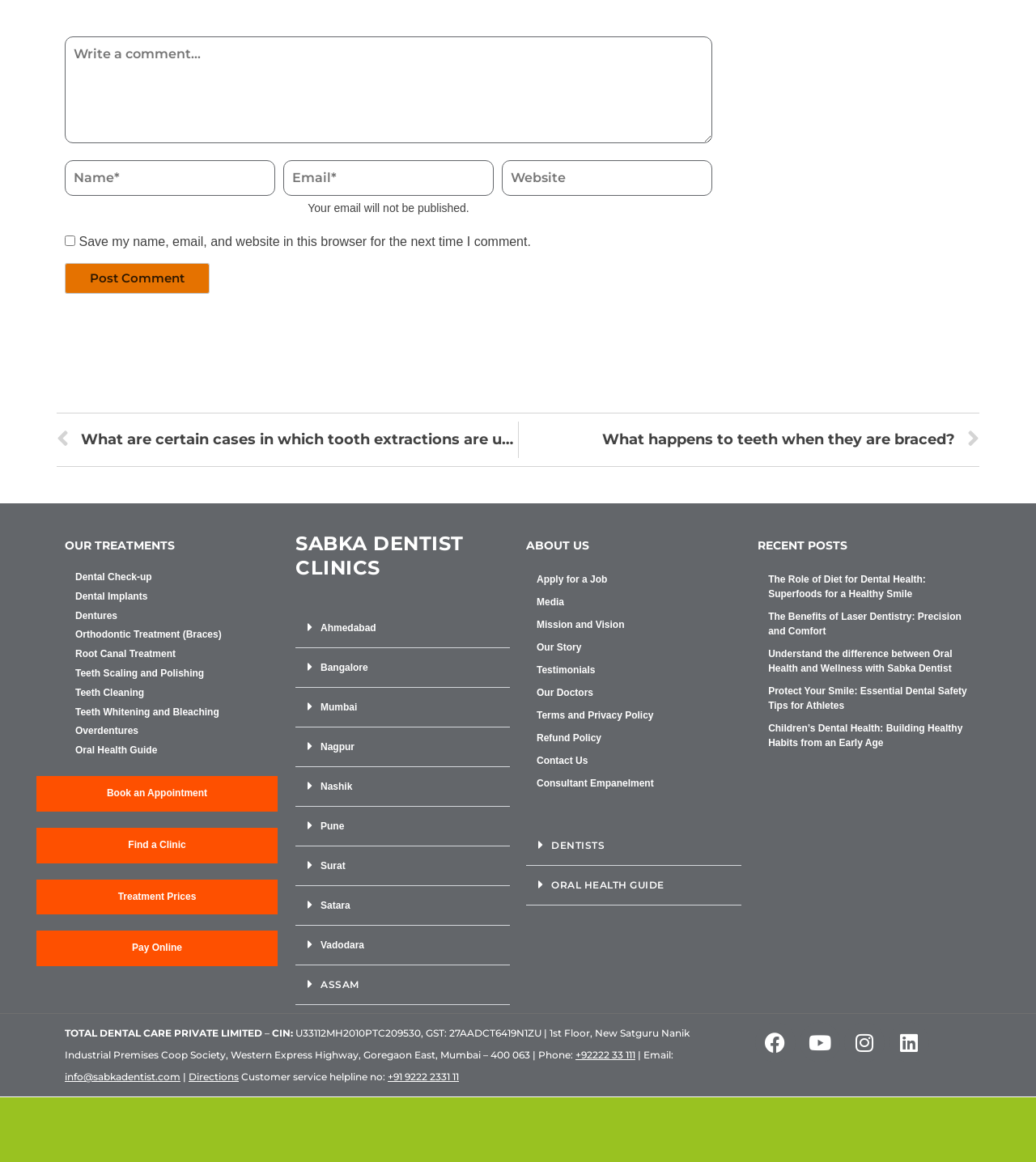Determine the bounding box coordinates of the region I should click to achieve the following instruction: "Check what happens to teeth when they are braced". Ensure the bounding box coordinates are four float numbers between 0 and 1, i.e., [left, top, right, bottom].

[0.581, 0.362, 0.945, 0.394]